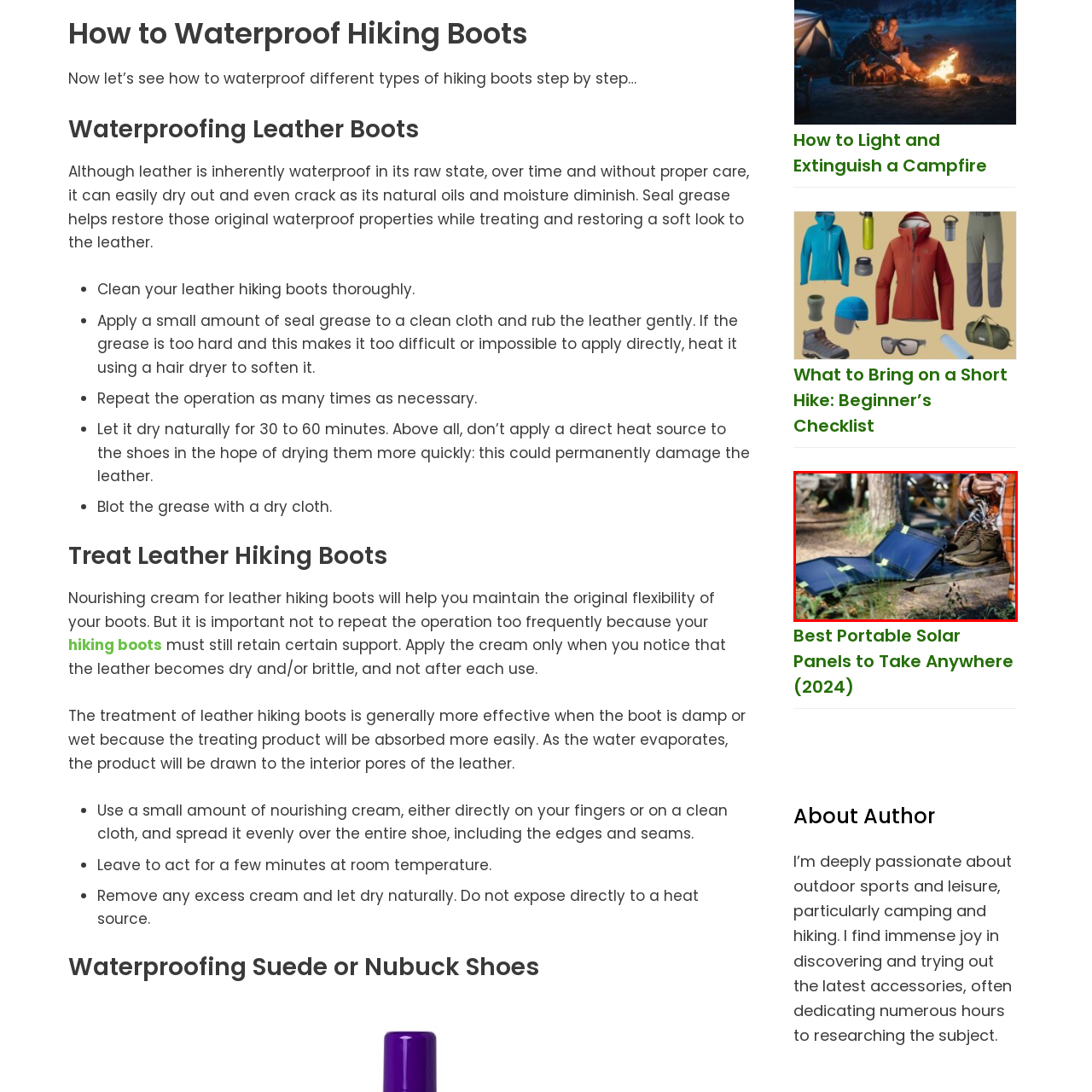What is the environment depicted in the background?
Inspect the image area bounded by the red box and answer the question with a single word or a short phrase.

Camping environment